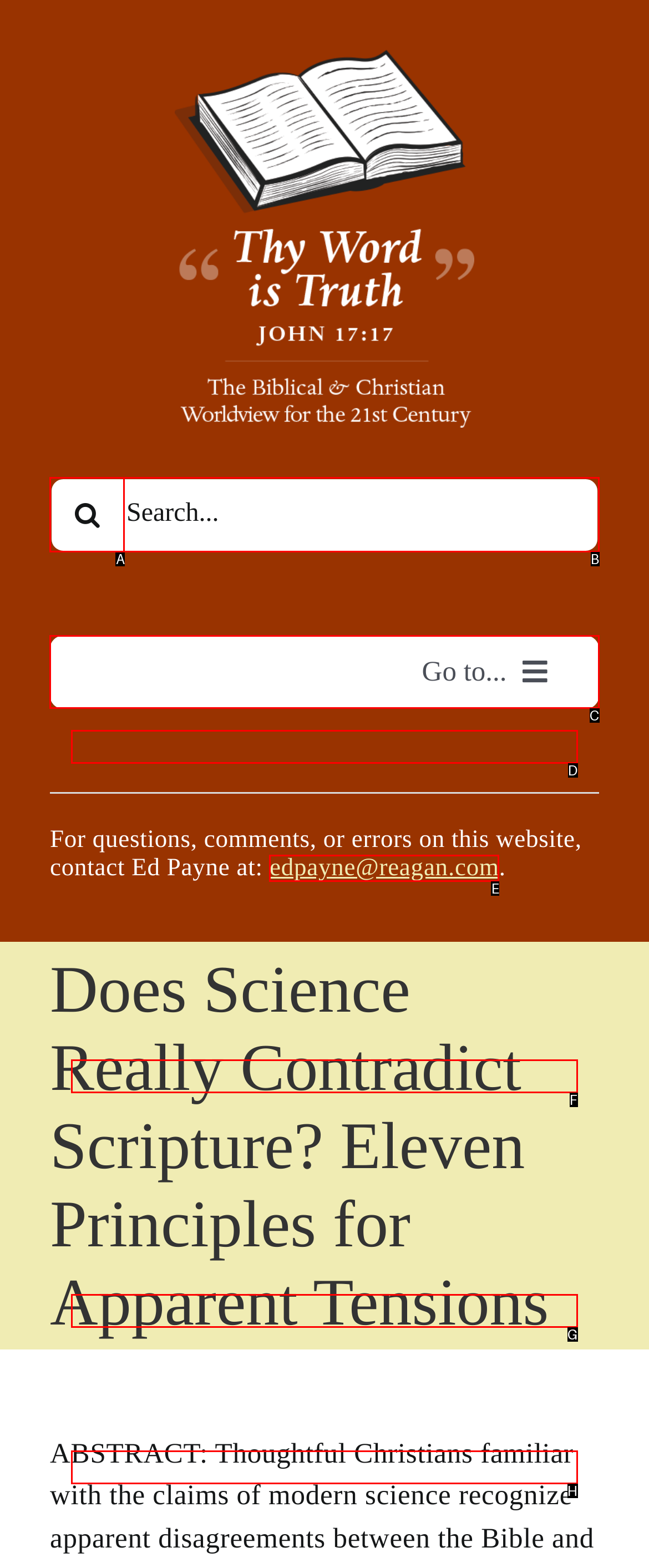Select the letter of the UI element that best matches: New Posts
Answer with the letter of the correct option directly.

D